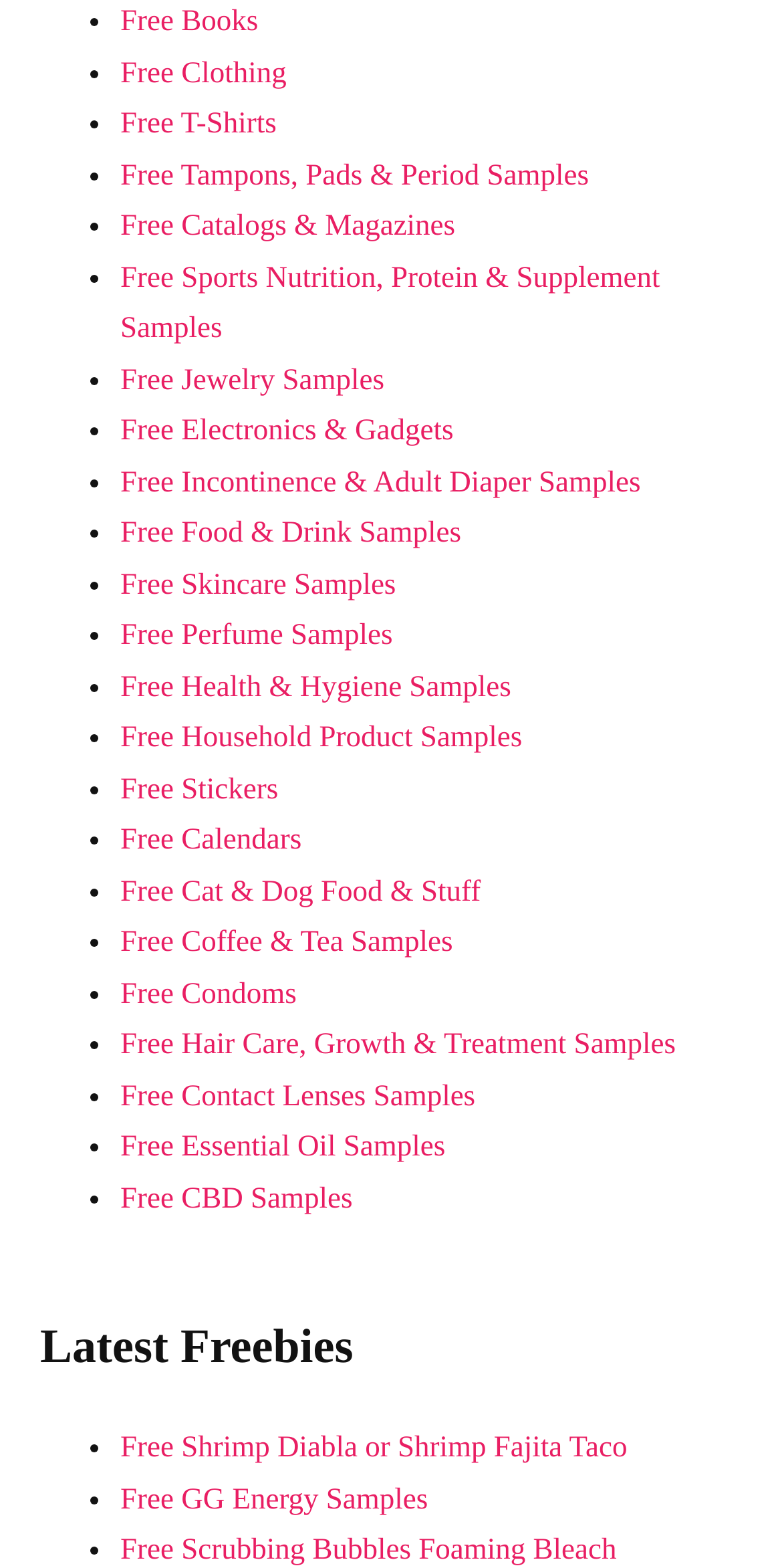Please mark the clickable region by giving the bounding box coordinates needed to complete this instruction: "Explore 'Free Books'".

[0.154, 0.368, 0.33, 0.388]